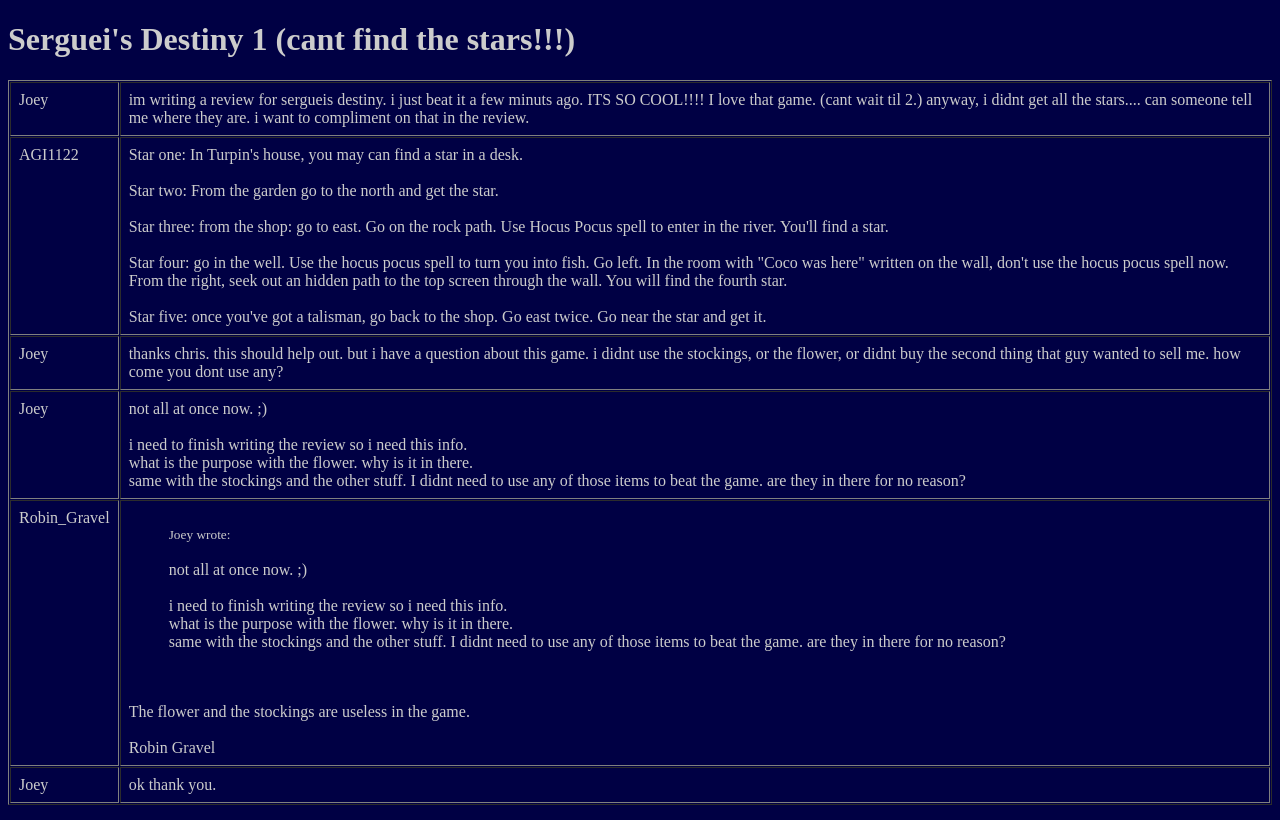What is the purpose of the flower in the game?
From the details in the image, provide a complete and detailed answer to the question.

I read the comment from Robin_Gravel, which states that 'The flower and the stockings are useless in the game'. This implies that the flower has no purpose or function in the game.